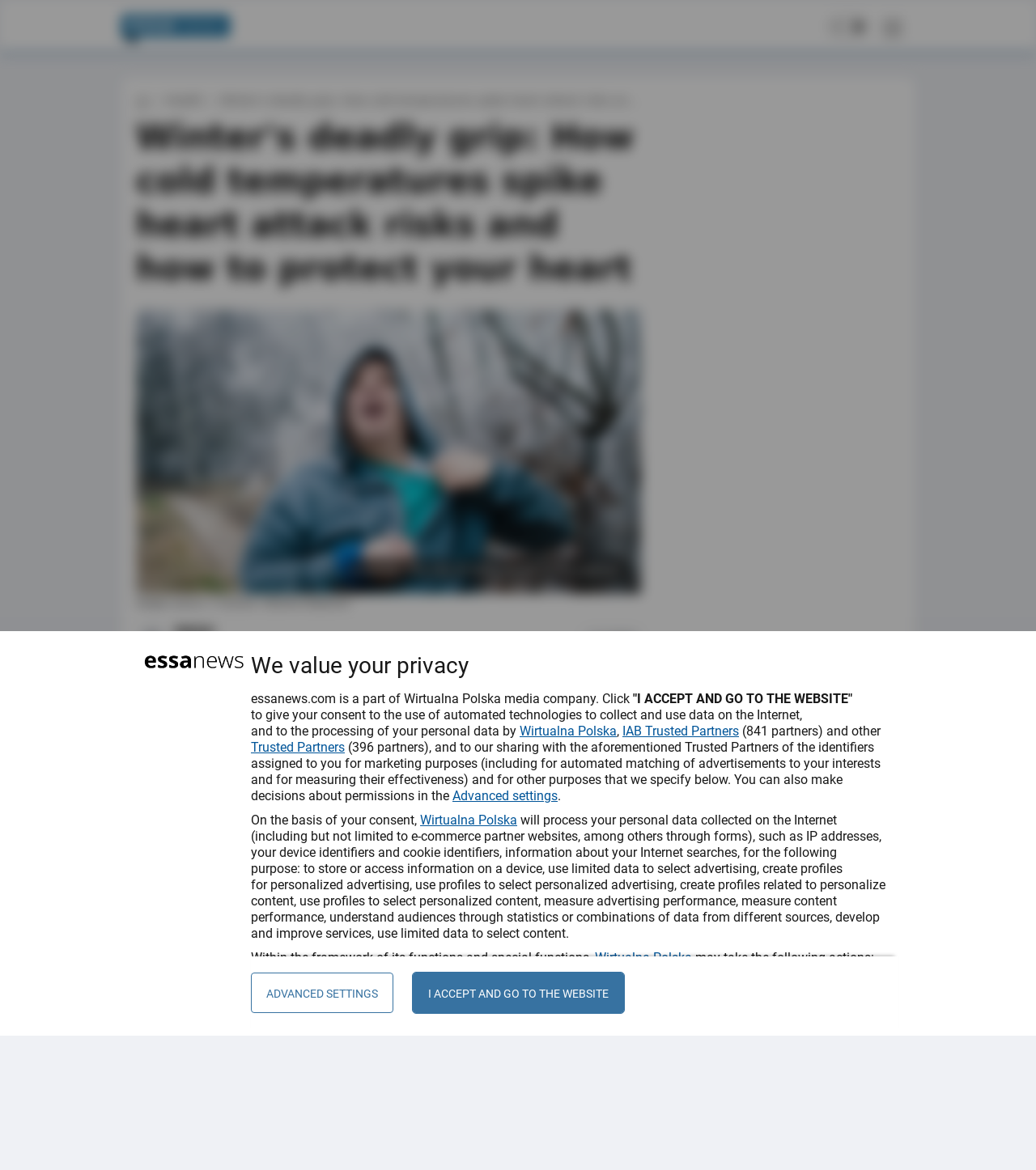Please identify the coordinates of the bounding box for the clickable region that will accomplish this instruction: "Click the 'Homepage' link".

[0.117, 0.009, 0.247, 0.037]